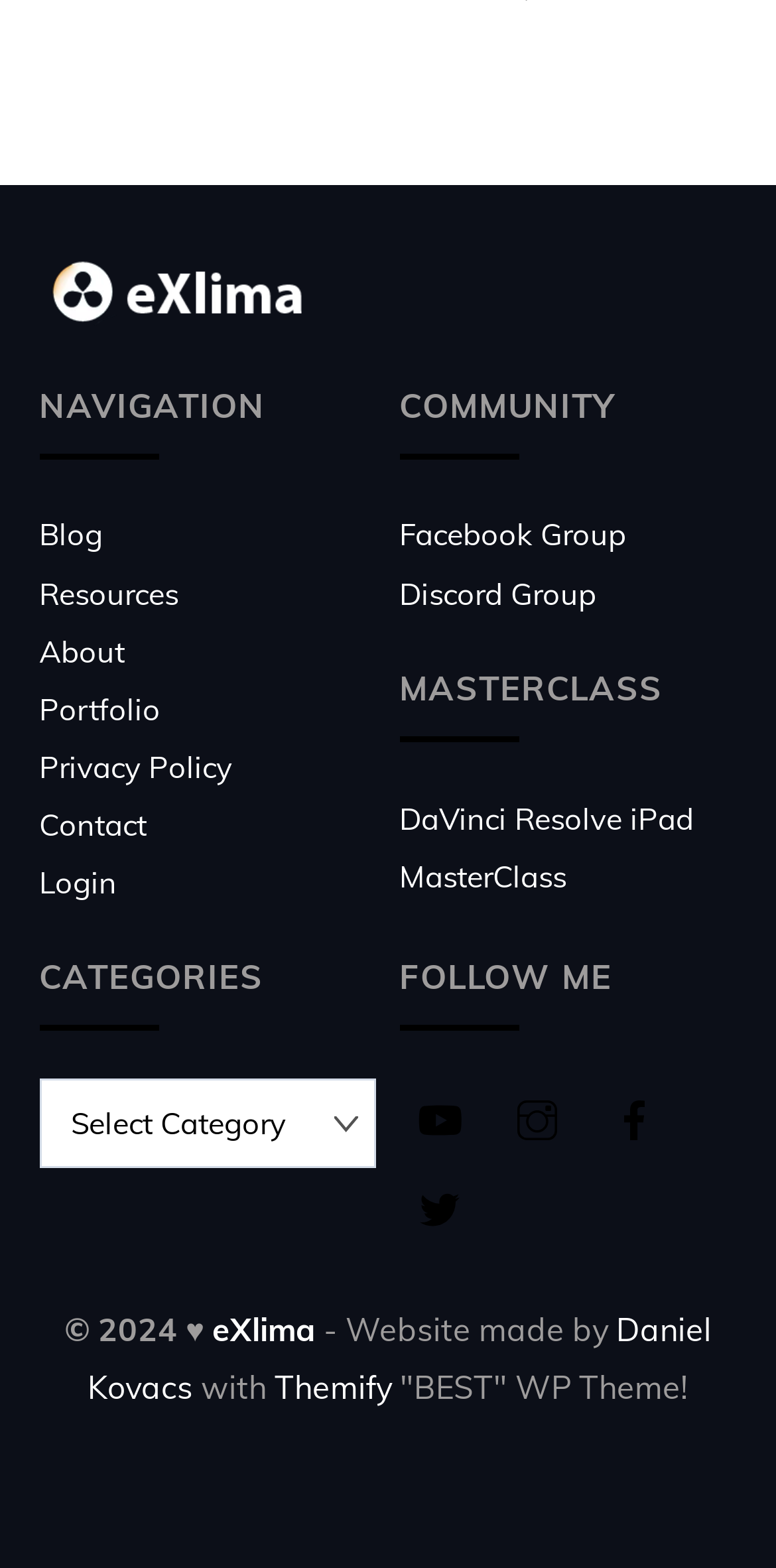How many social media links are there? Observe the screenshot and provide a one-word or short phrase answer.

4